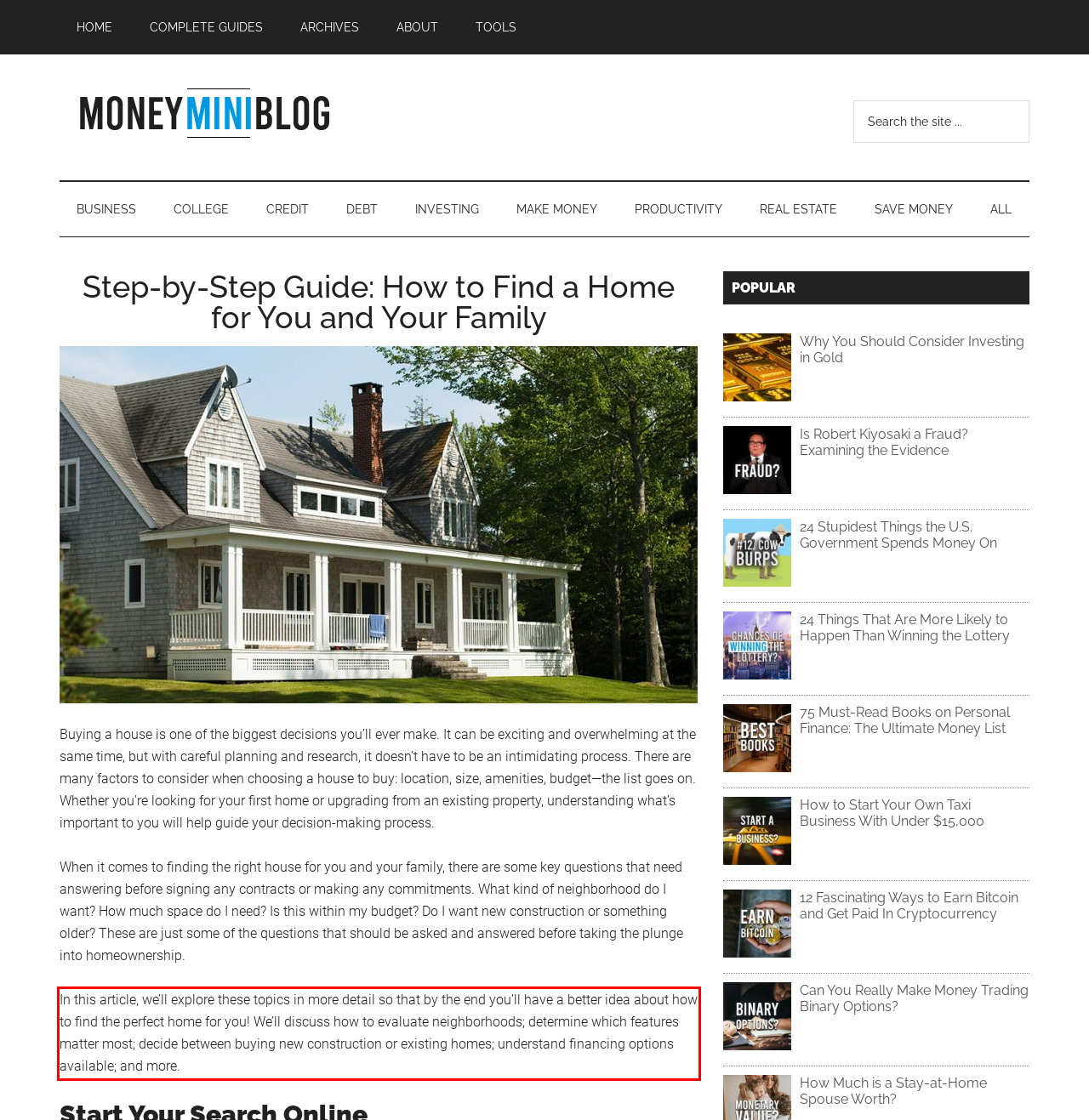Please extract the text content within the red bounding box on the webpage screenshot using OCR.

In this article, we’ll explore these topics in more detail so that by the end you’ll have a better idea about how to find the perfect home for you! We’ll discuss how to evaluate neighborhoods; determine which features matter most; decide between buying new construction or existing homes; understand financing options available; and more.